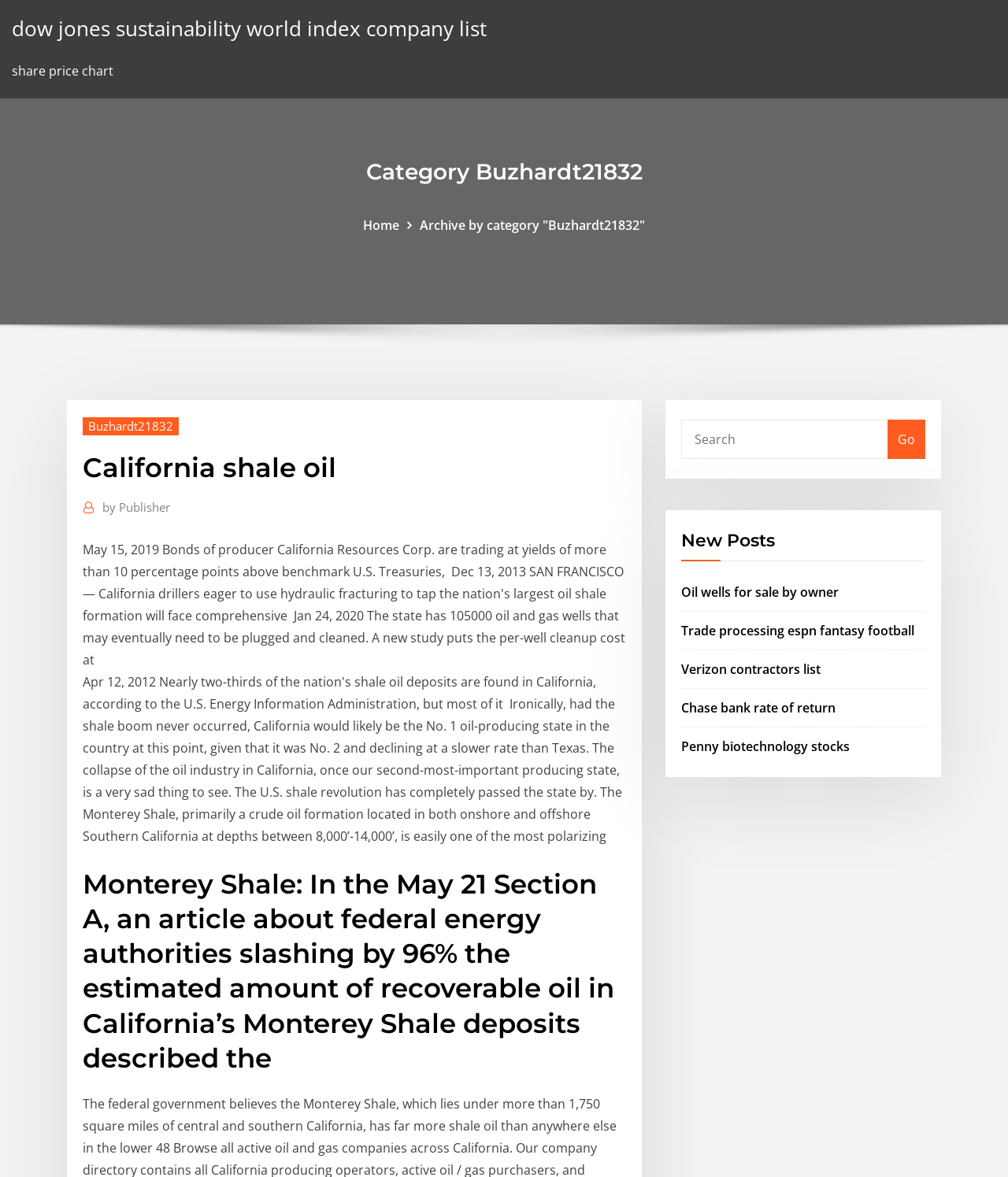Provide the bounding box coordinates for the area that should be clicked to complete the instruction: "Go to Prayer Request page".

None